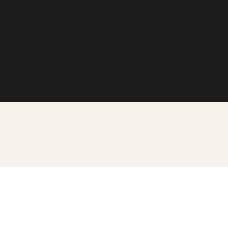What is the theme evoked by the contrast of colors?
Please provide a full and detailed response to the question.

The question asks about the theme evoked by the contrast of colors in the image. The caption states that the contrast between the dark and light colors may evoke feelings of 'balance and harmony', which suggests a sense of stability and coherence.